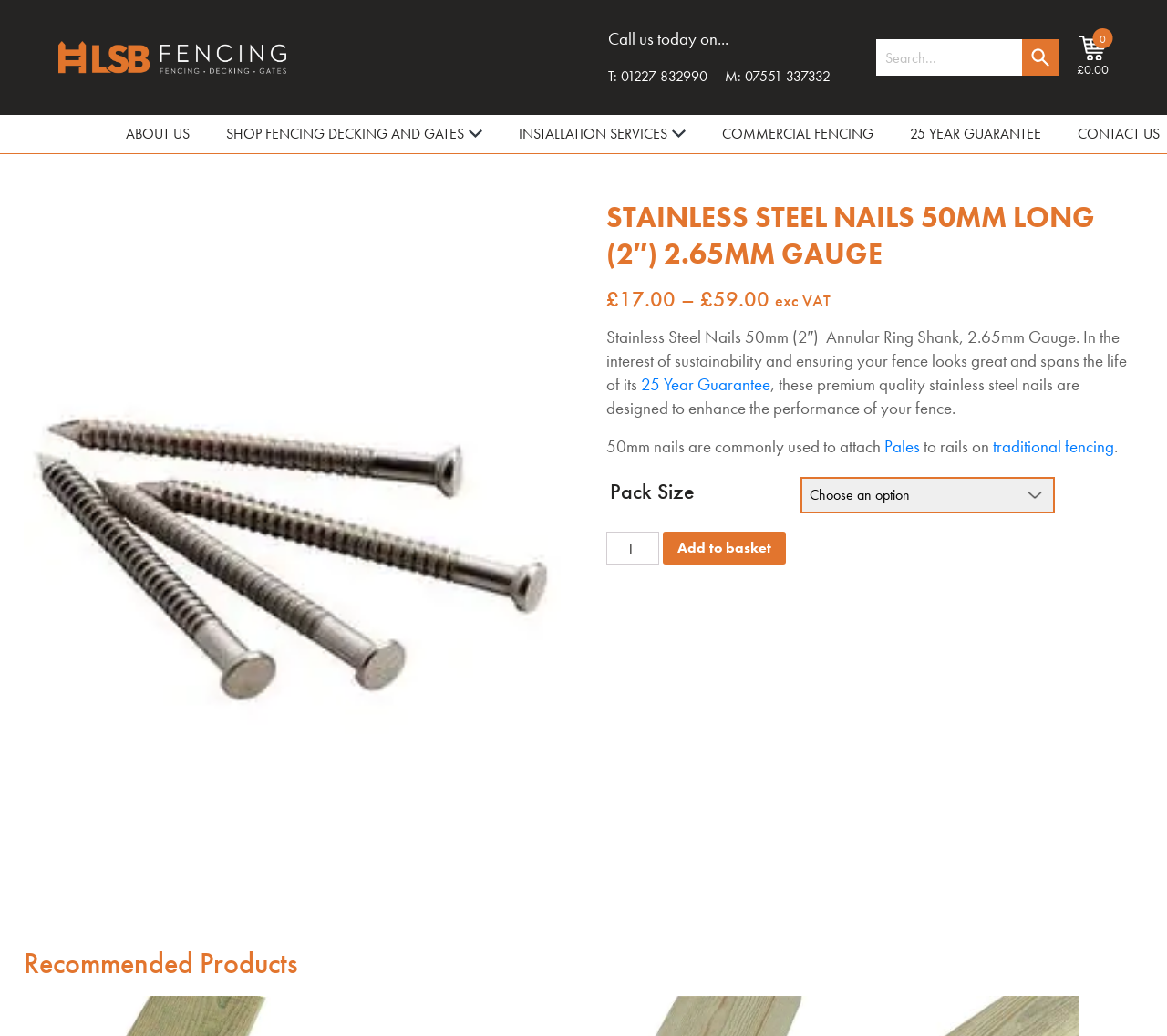What is the pack size of the stainless steel nails?
Please provide a single word or phrase as your answer based on the screenshot.

Unknown